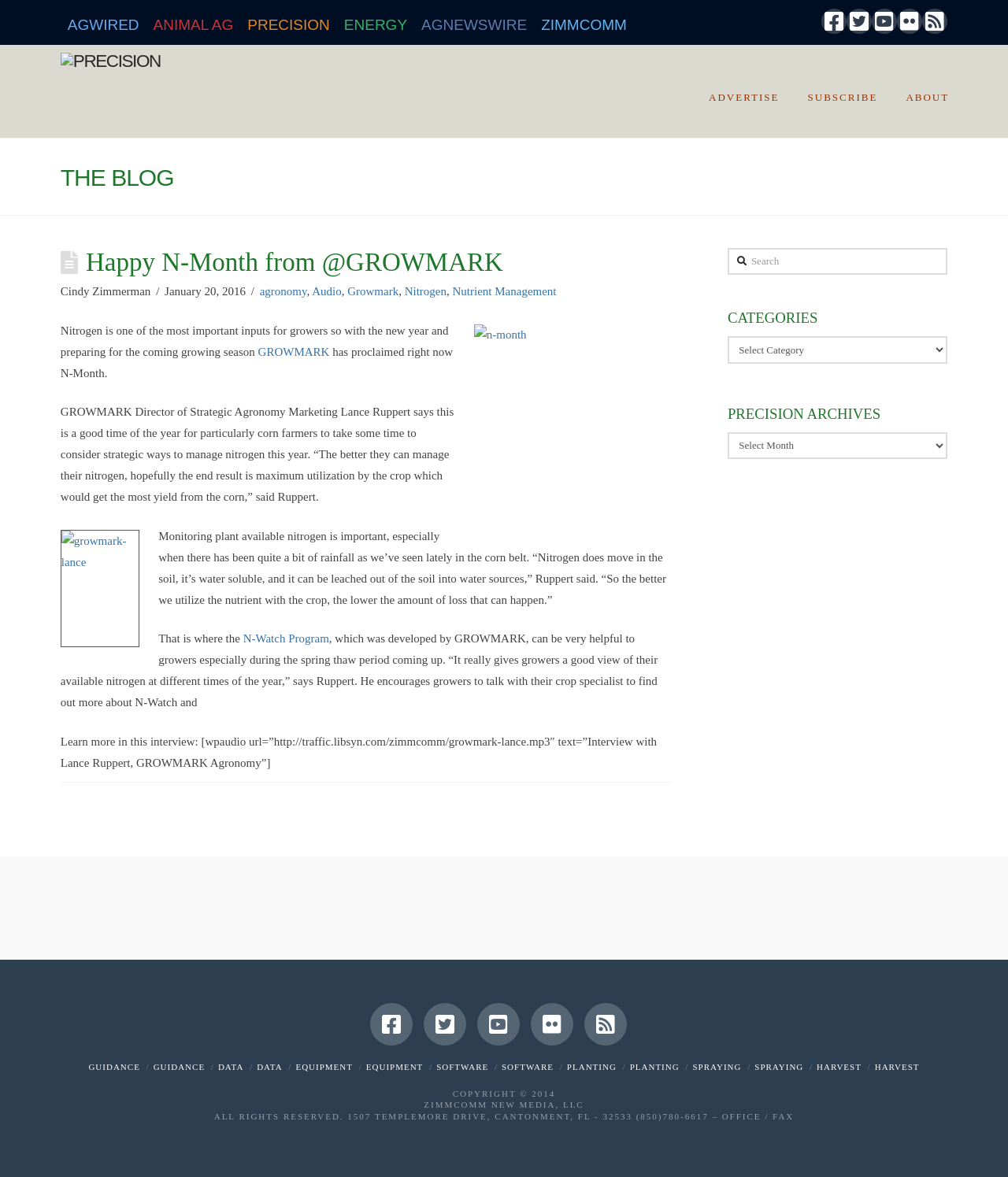Identify the bounding box coordinates of the element to click to follow this instruction: 'Search for something'. Ensure the coordinates are four float values between 0 and 1, provided as [left, top, right, bottom].

[0.722, 0.211, 0.94, 0.234]